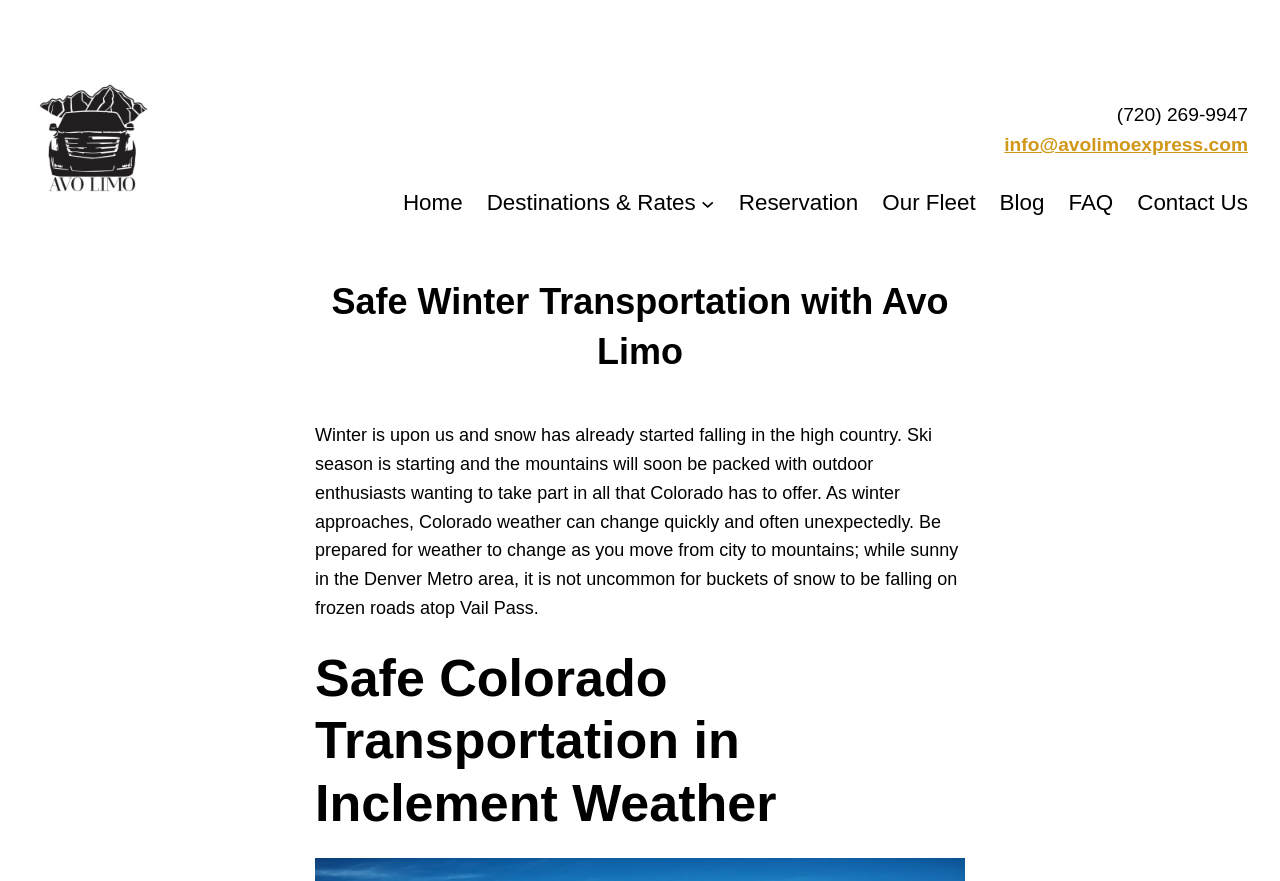Please find the bounding box coordinates for the clickable element needed to perform this instruction: "Click on the Home link".

[0.315, 0.21, 0.361, 0.251]